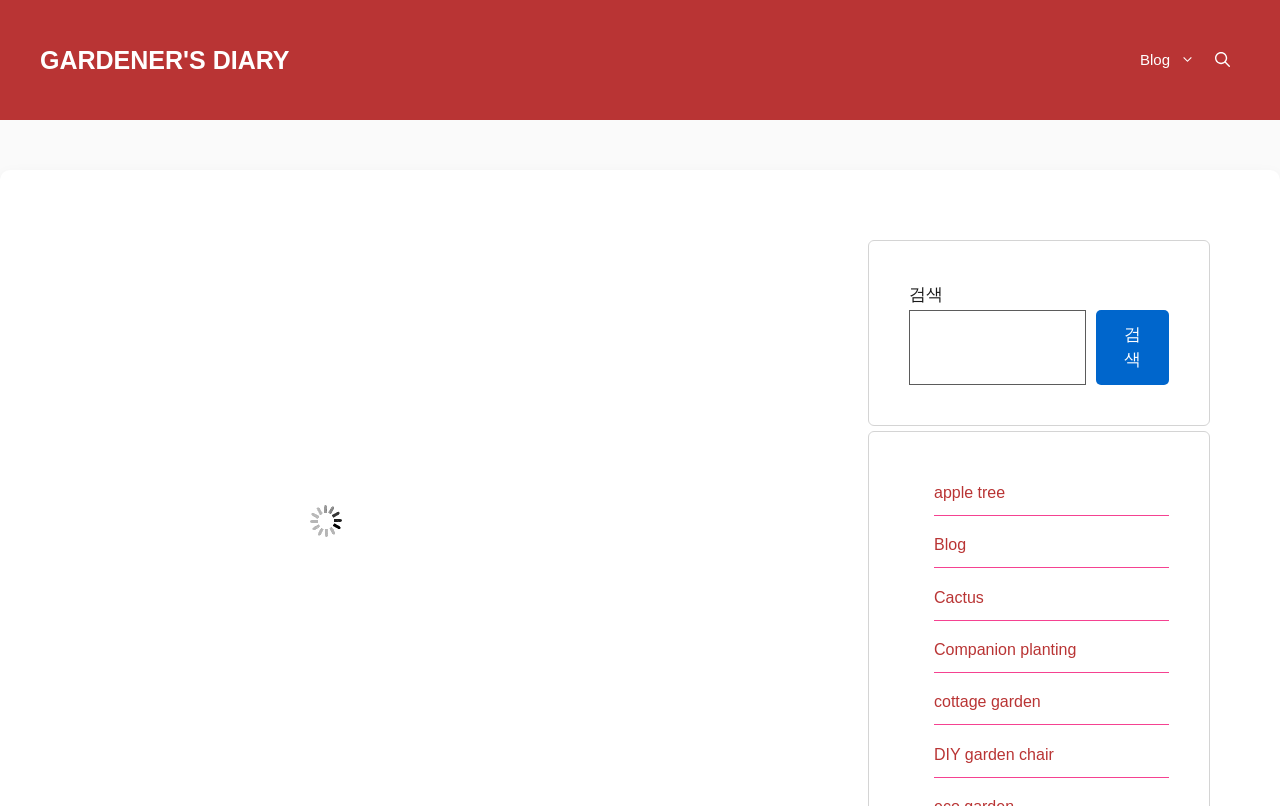How many related links are there?
Please answer the question with a detailed and comprehensive explanation.

I counted the number of links under the 'complementary' element, which are 'apple tree', 'Blog', 'Cactus', 'Companion planting', 'cottage garden', and 'DIY garden chair'.